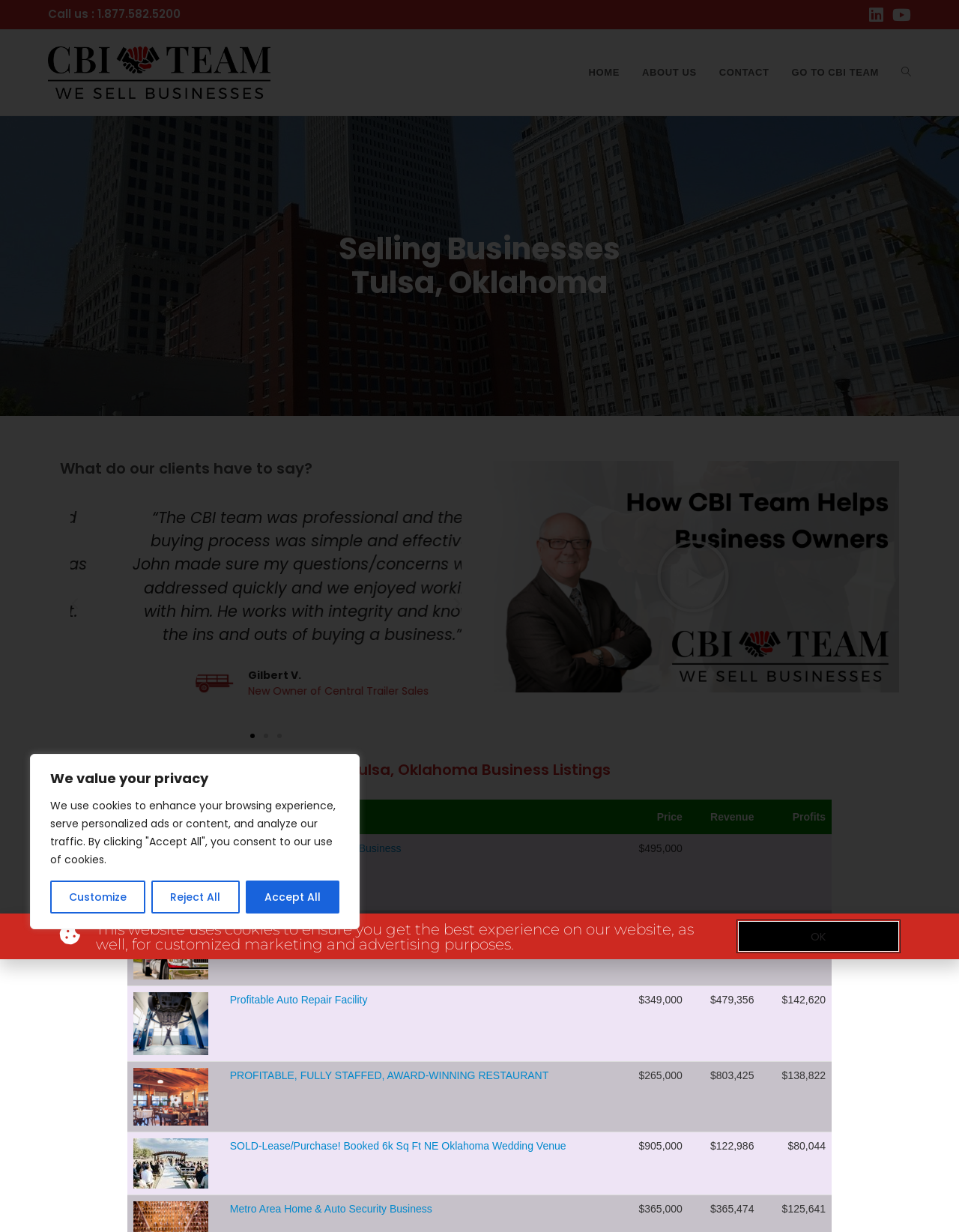How many social media links are there?
Based on the image, give a concise answer in the form of a single word or short phrase.

2